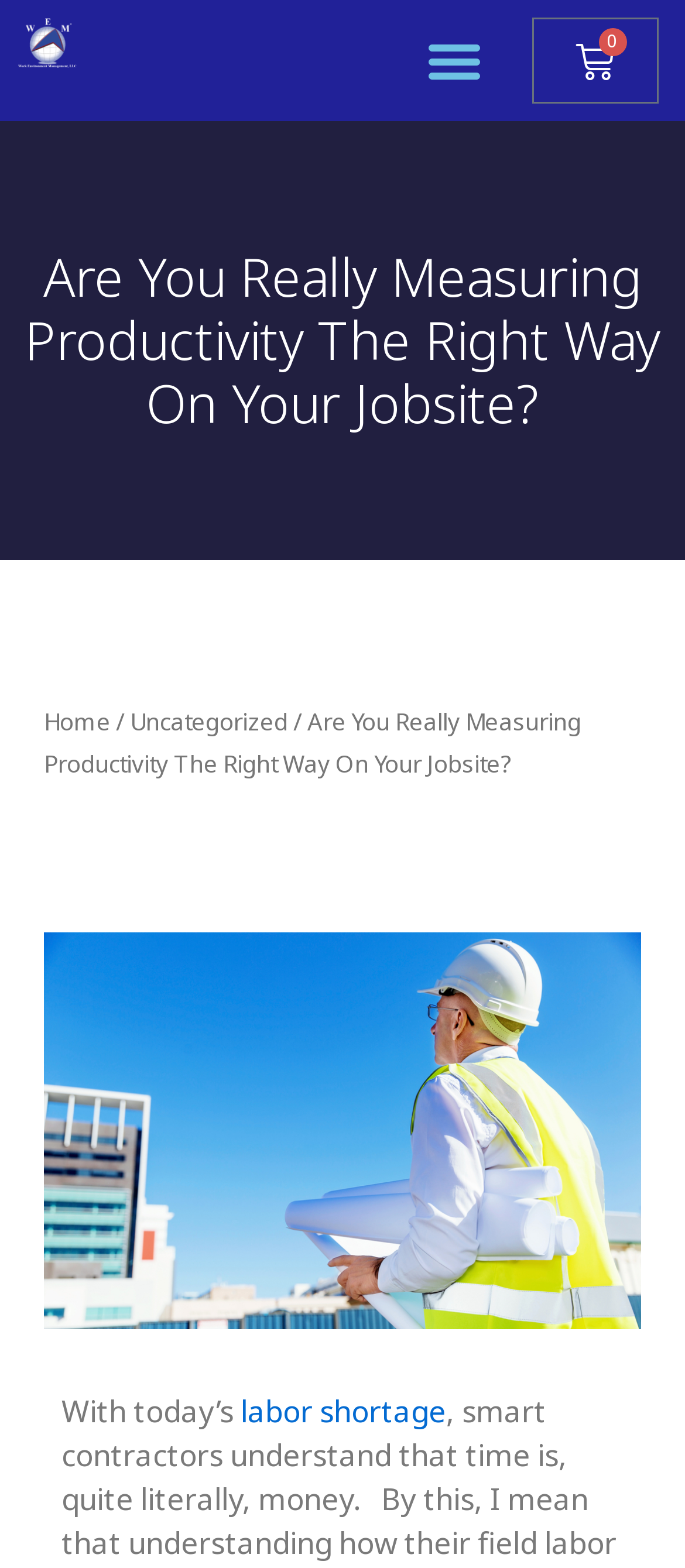Please provide the bounding box coordinate of the region that matches the element description: labor shortage. Coordinates should be in the format (top-left x, top-left y, bottom-right x, bottom-right y) and all values should be between 0 and 1.

[0.351, 0.887, 0.651, 0.913]